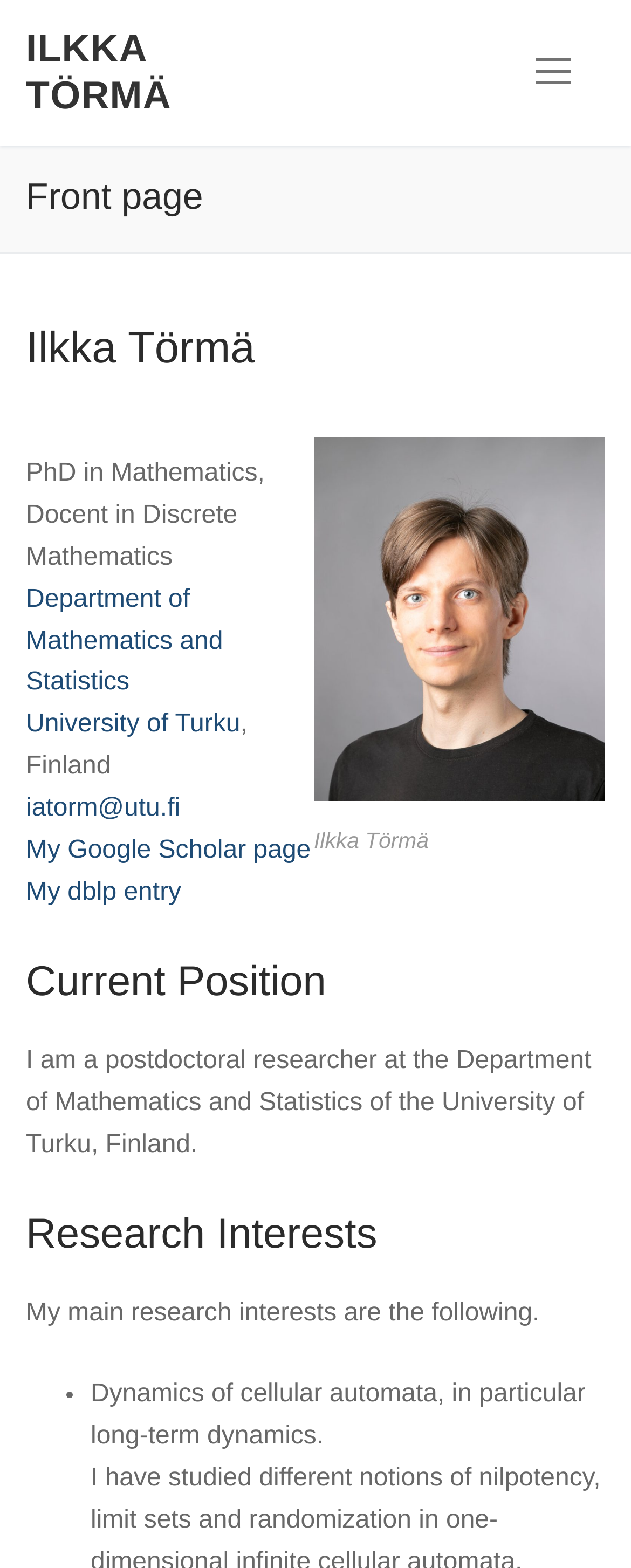Provide an in-depth caption for the elements present on the webpage.

The webpage is a personal academic profile of Ilkka Törmä, a PhD in Mathematics and Docent in Discrete Mathematics. At the top left, there is a link to skip to the content. Below it, a prominent link displays Ilkka Törmä's name. On the top right, a navigation button is present, represented by a nav icon.

The main content is divided into sections, starting with a heading "Front page" followed by a subheading "Ilkka Törmä". Below the subheading, there is a figure with a caption, taking up a significant portion of the page. To the left of the figure, Ilkka Törmä's academic titles and affiliations are listed, including links to the Department of Mathematics and Statistics and the University of Turku.

Further down, there are links to Ilkka Törmä's email address, Google Scholar page, and dblp entry. The "Current Position" section follows, which describes Ilkka Törmä's postdoctoral research position at the University of Turku. Below this, the "Research Interests" section outlines Ilkka Törmä's main research areas, including dynamics of cellular automata, with a bullet point list providing more details.